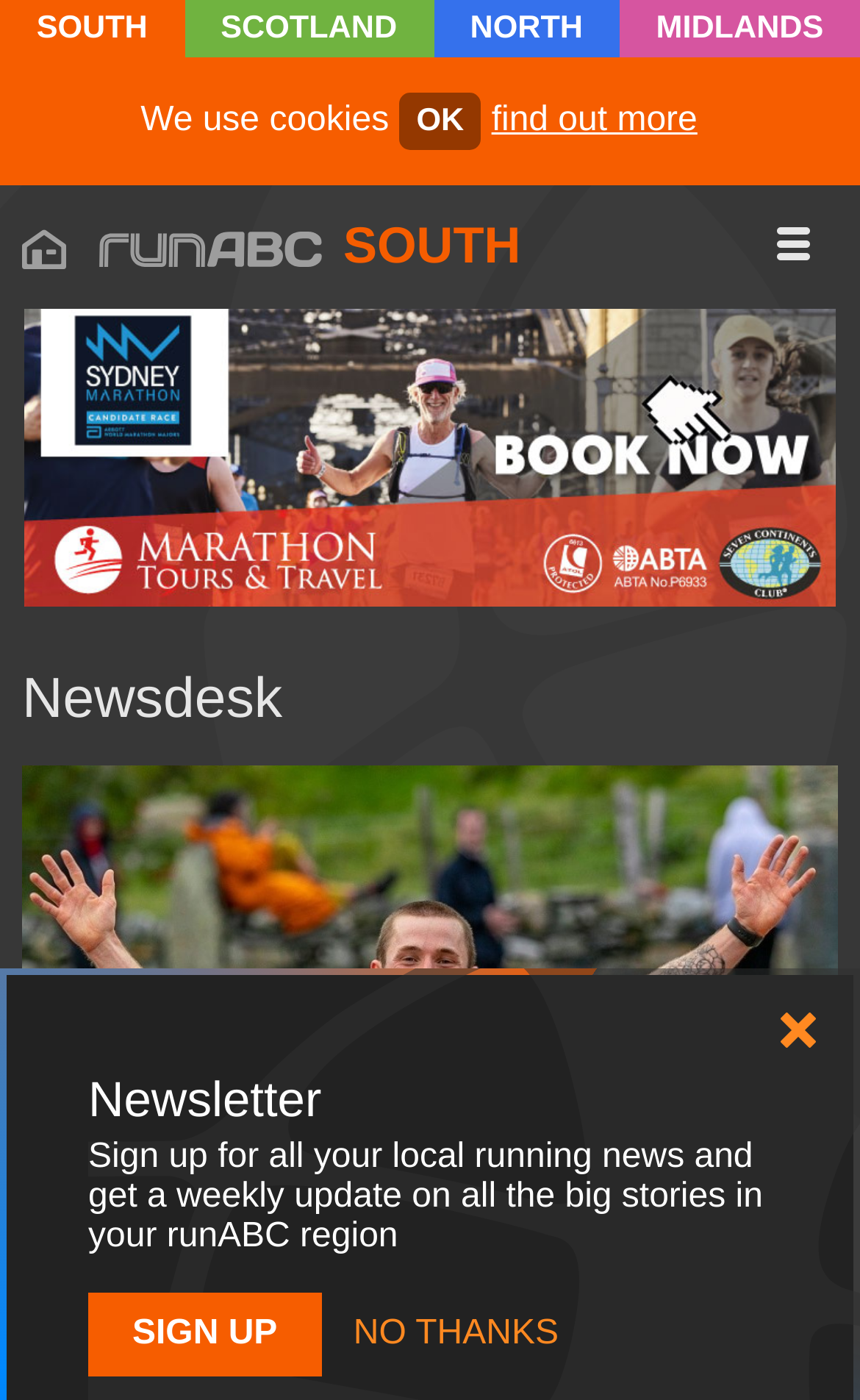What is the date mentioned in the webpage?
Respond to the question with a single word or phrase according to the image.

31 AUG 2023